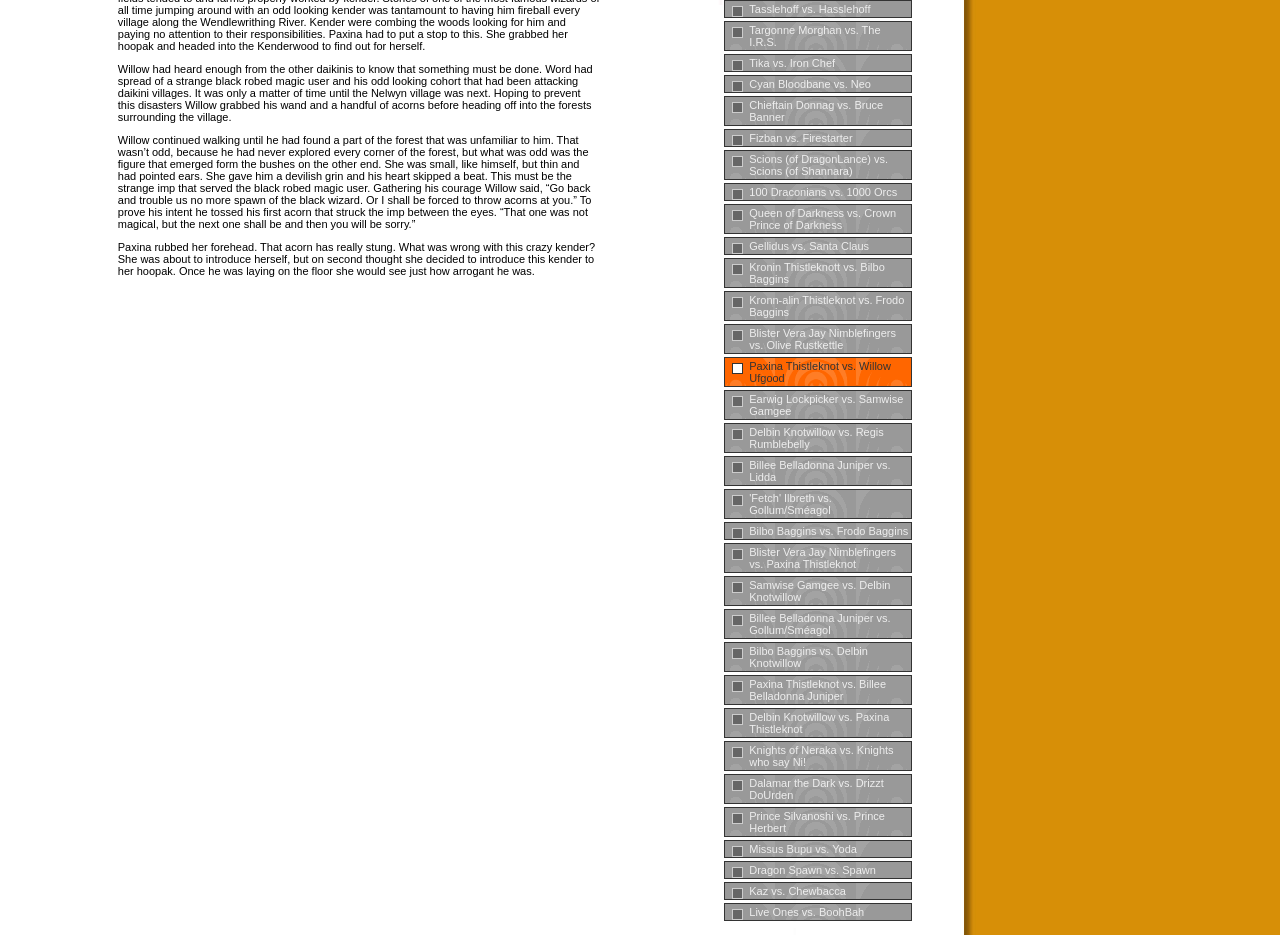Given the description cam so do, predict the bounding box coordinates of the UI element. Ensure the coordinates are in the format (top-left x, top-left y, bottom-right x, bottom-right y) and all values are between 0 and 1.

None